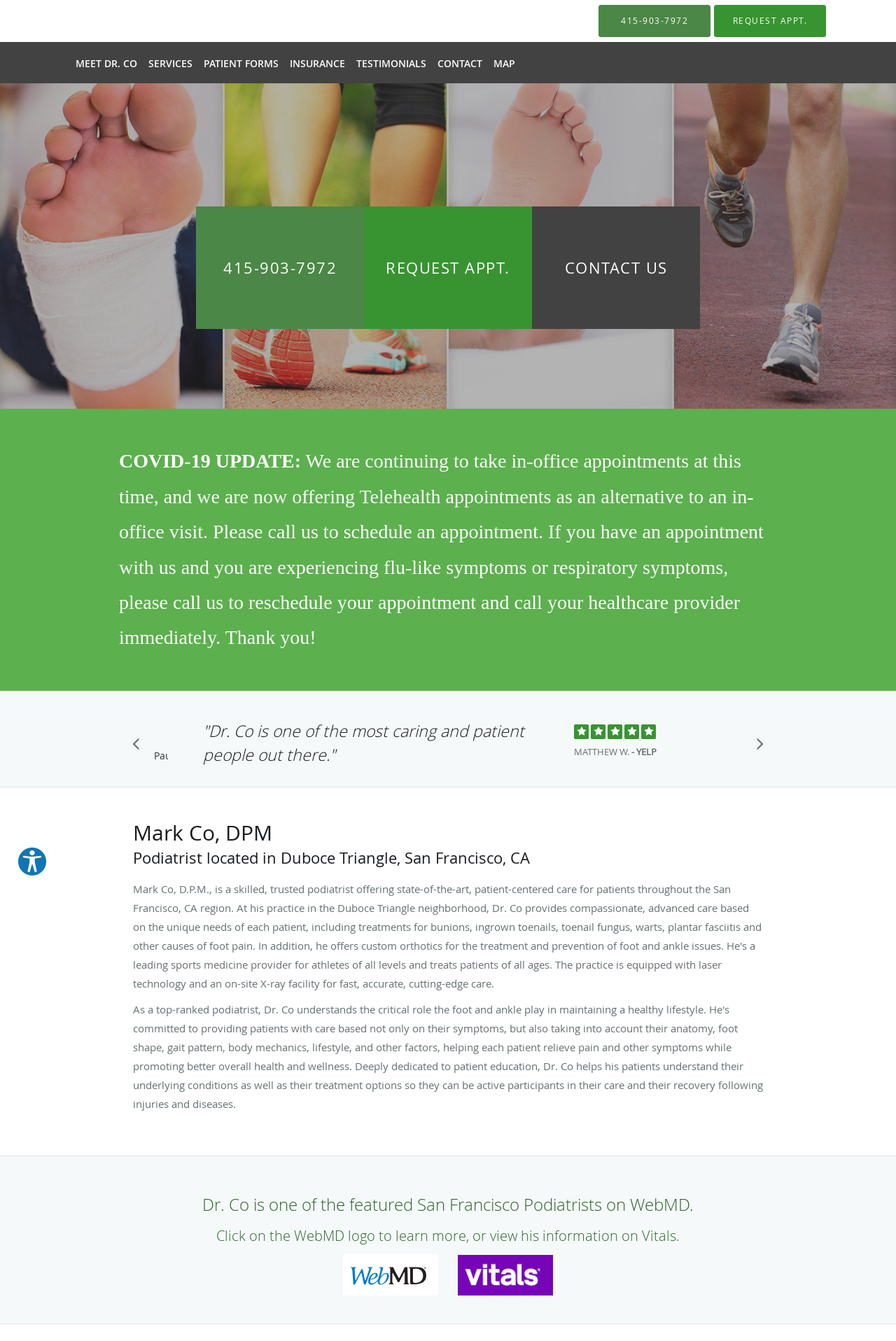Indicate the bounding box coordinates of the element that must be clicked to execute the instruction: "Meet Dr. Co". The coordinates should be given as four float numbers between 0 and 1, i.e., [left, top, right, bottom].

[0.078, 0.032, 0.159, 0.062]